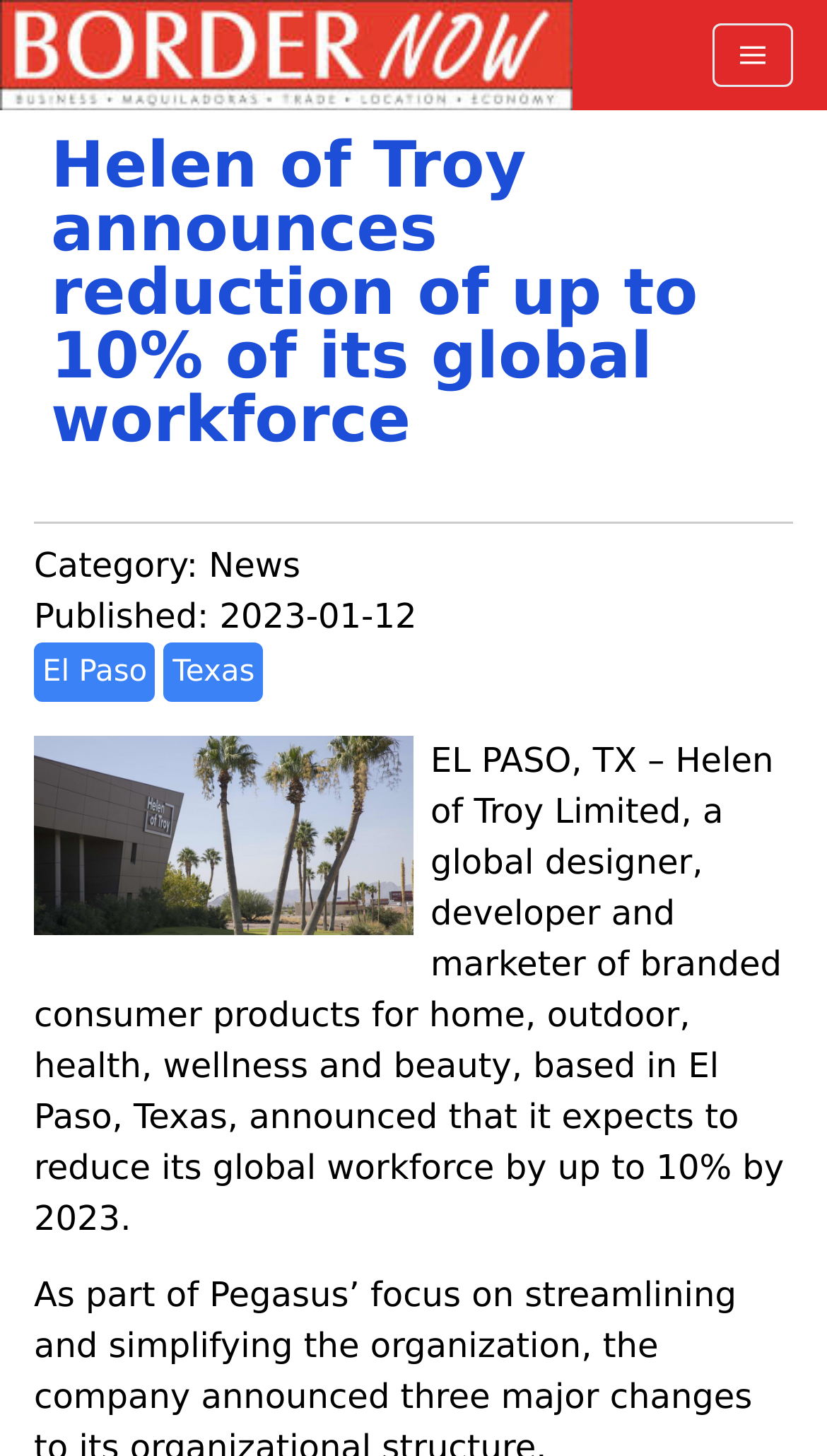Please identify the primary heading of the webpage and give its text content.

Helen of Troy announces reduction of up to 10% of its global workforce